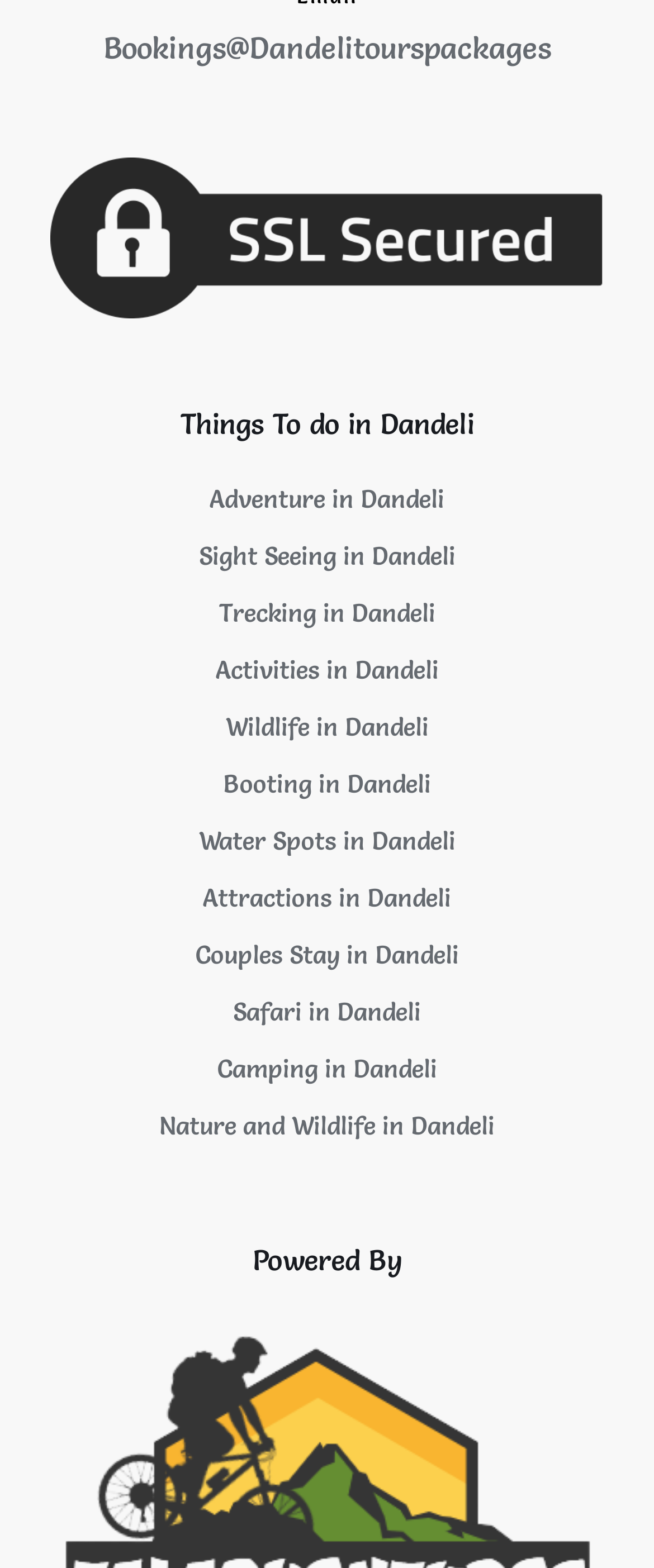Using the provided description Bookings@Dandelitourspackages, find the bounding box coordinates for the UI element. Provide the coordinates in (top-left x, top-left y, bottom-right x, bottom-right y) format, ensuring all values are between 0 and 1.

[0.158, 0.018, 0.842, 0.042]